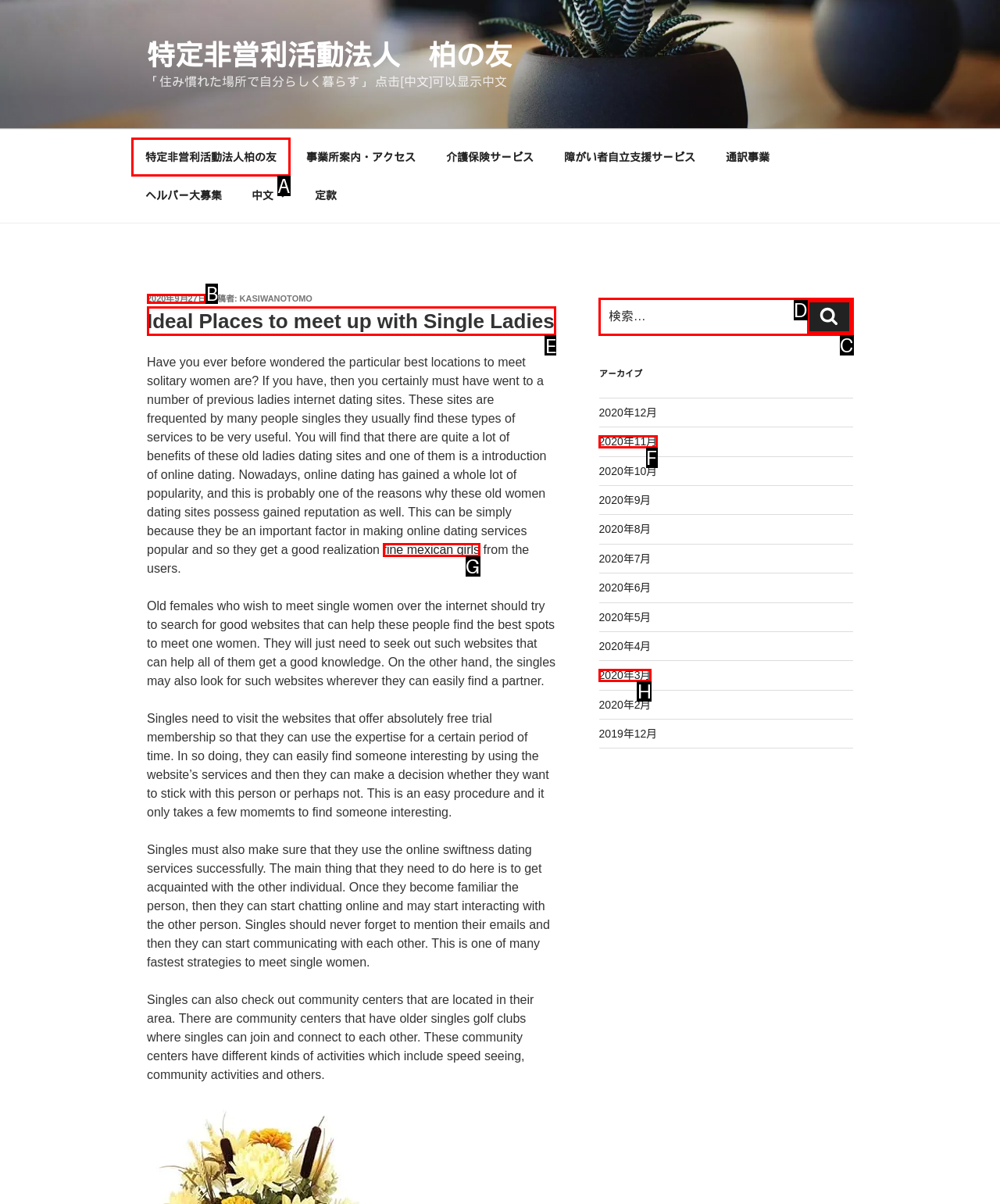Select the appropriate HTML element to click for the following task: Click the link to read more about ideal places to meet single ladies
Answer with the letter of the selected option from the given choices directly.

E